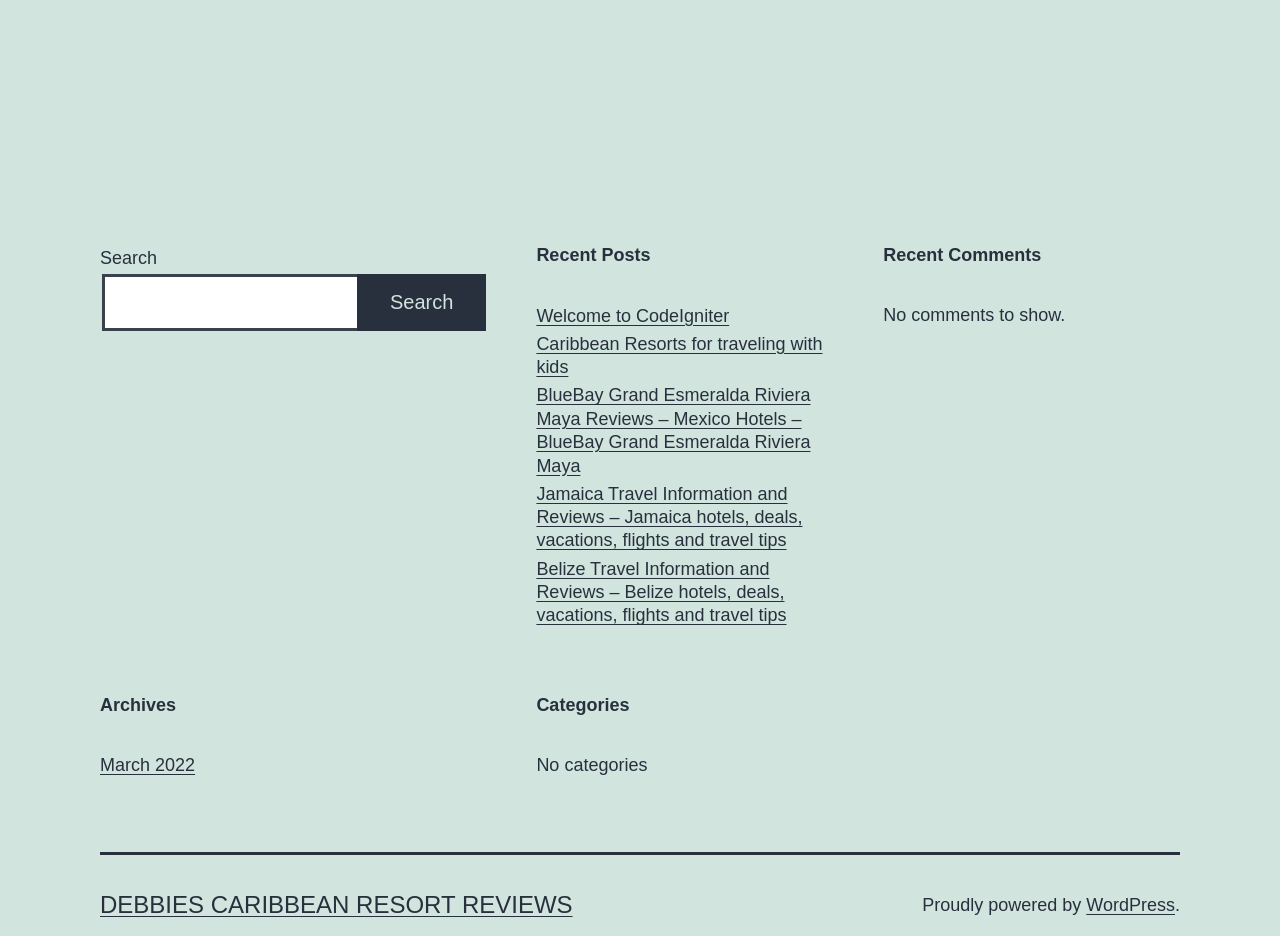Kindly respond to the following question with a single word or a brief phrase: 
What is the name of the blogging platform used?

WordPress